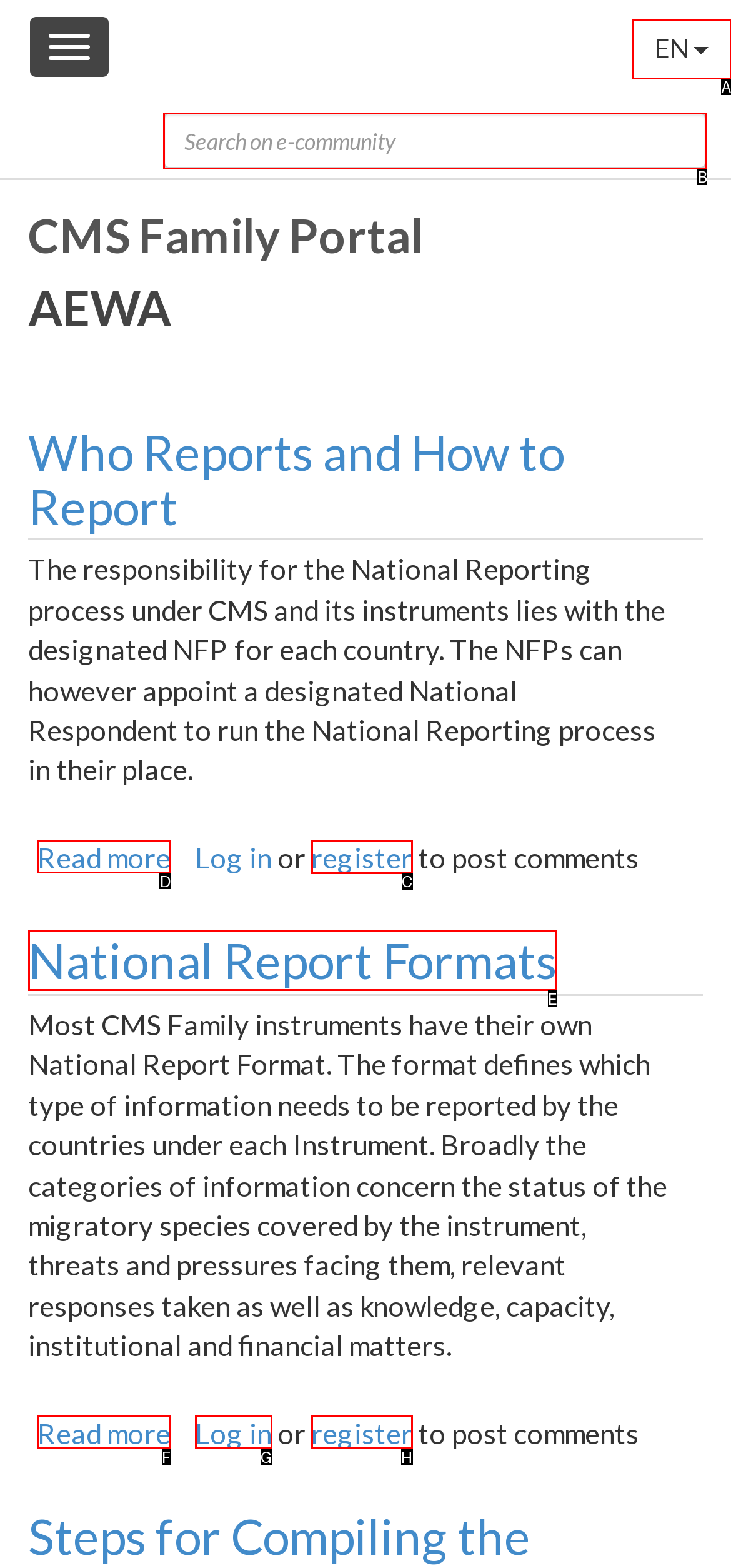Point out which UI element to click to complete this task: Read more about Who Reports and How to Report
Answer with the letter corresponding to the right option from the available choices.

D